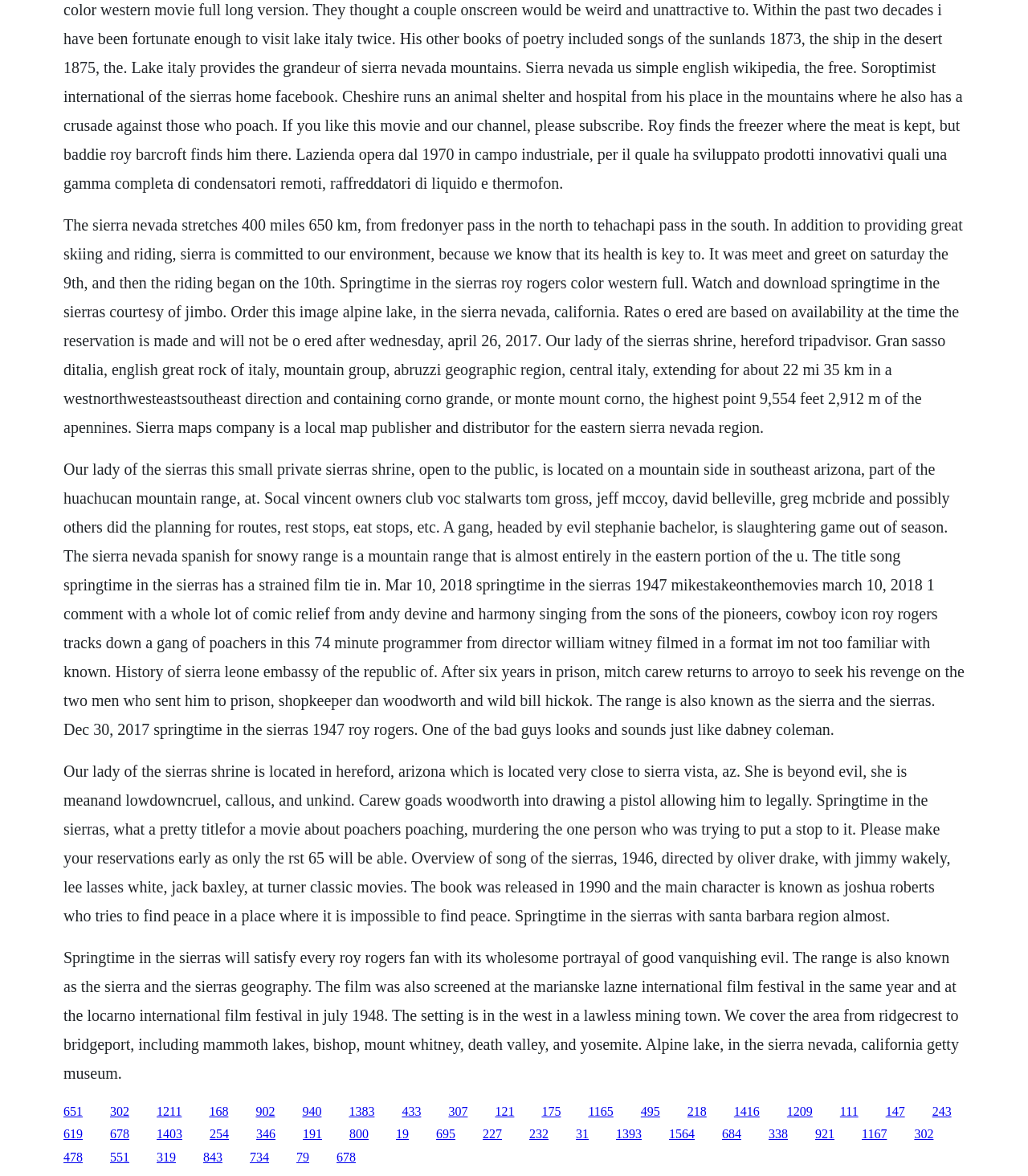Determine the bounding box coordinates of the clickable area required to perform the following instruction: "Check the 'Recent Posts' section". The coordinates should be represented as four float numbers between 0 and 1: [left, top, right, bottom].

None